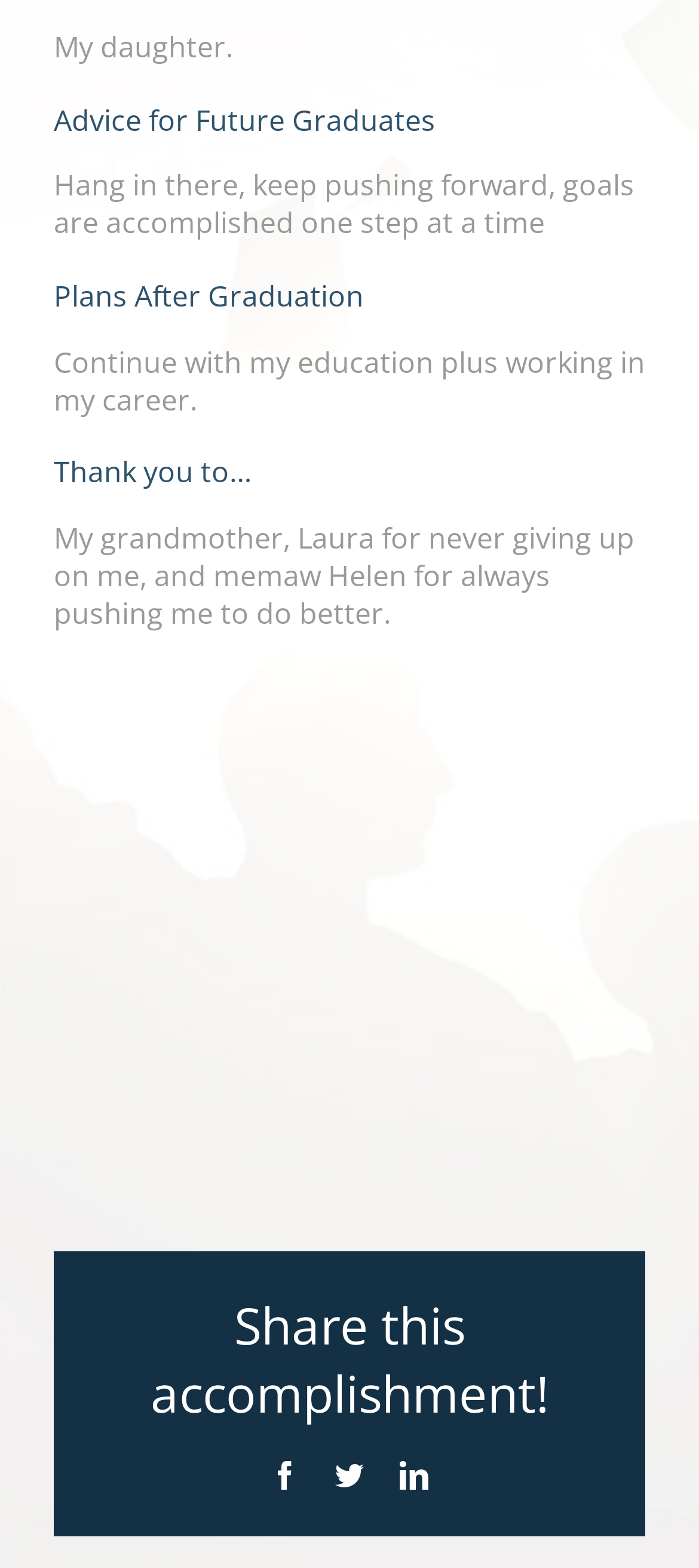What social media platforms can the accomplishment be shared on?
Using the visual information, respond with a single word or phrase.

Facebook, Twitter, LinkedIn